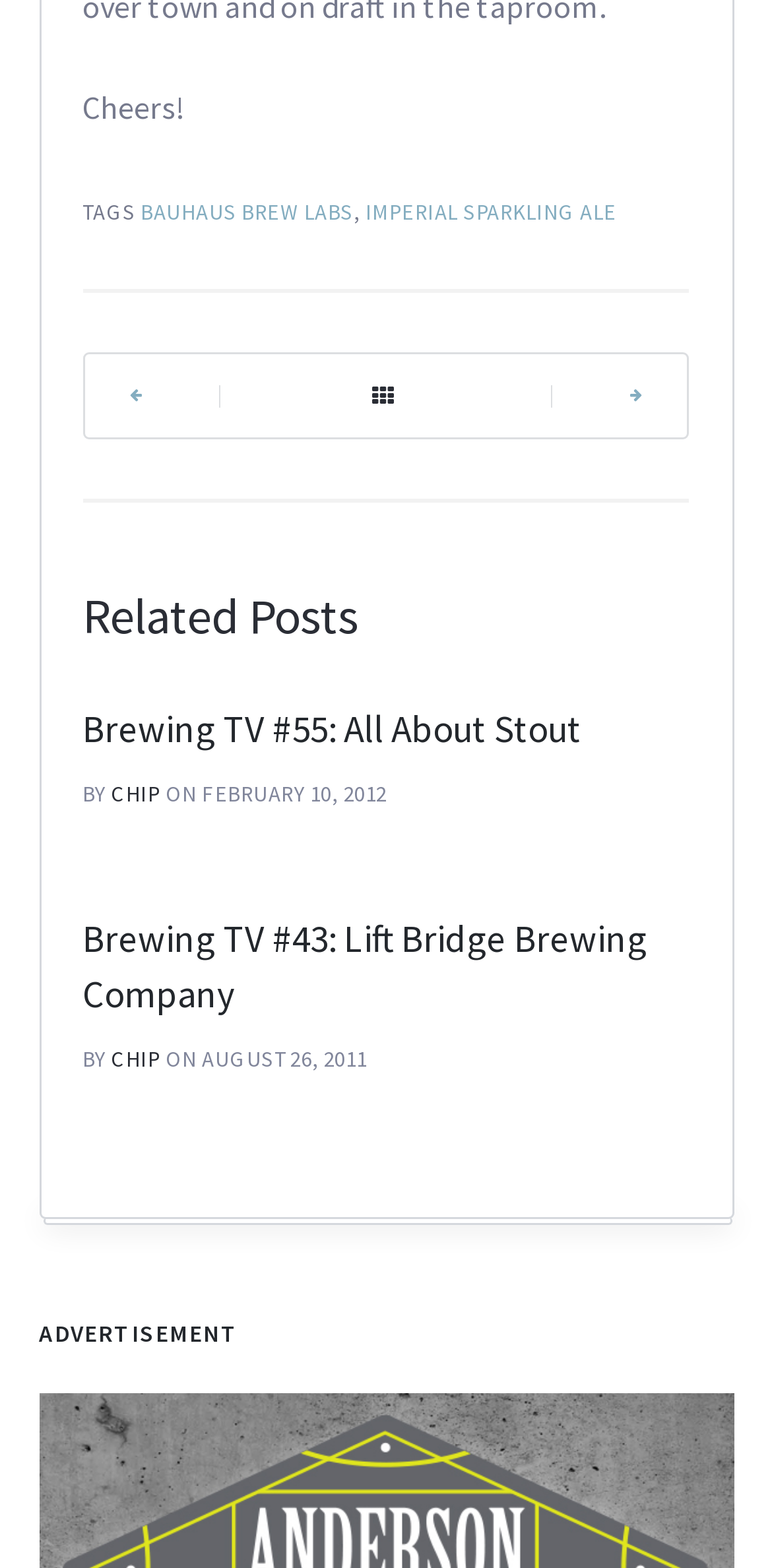Pinpoint the bounding box coordinates of the area that must be clicked to complete this instruction: "Click on the link to IMPERIAL SPARKLING ALE".

[0.473, 0.126, 0.799, 0.143]